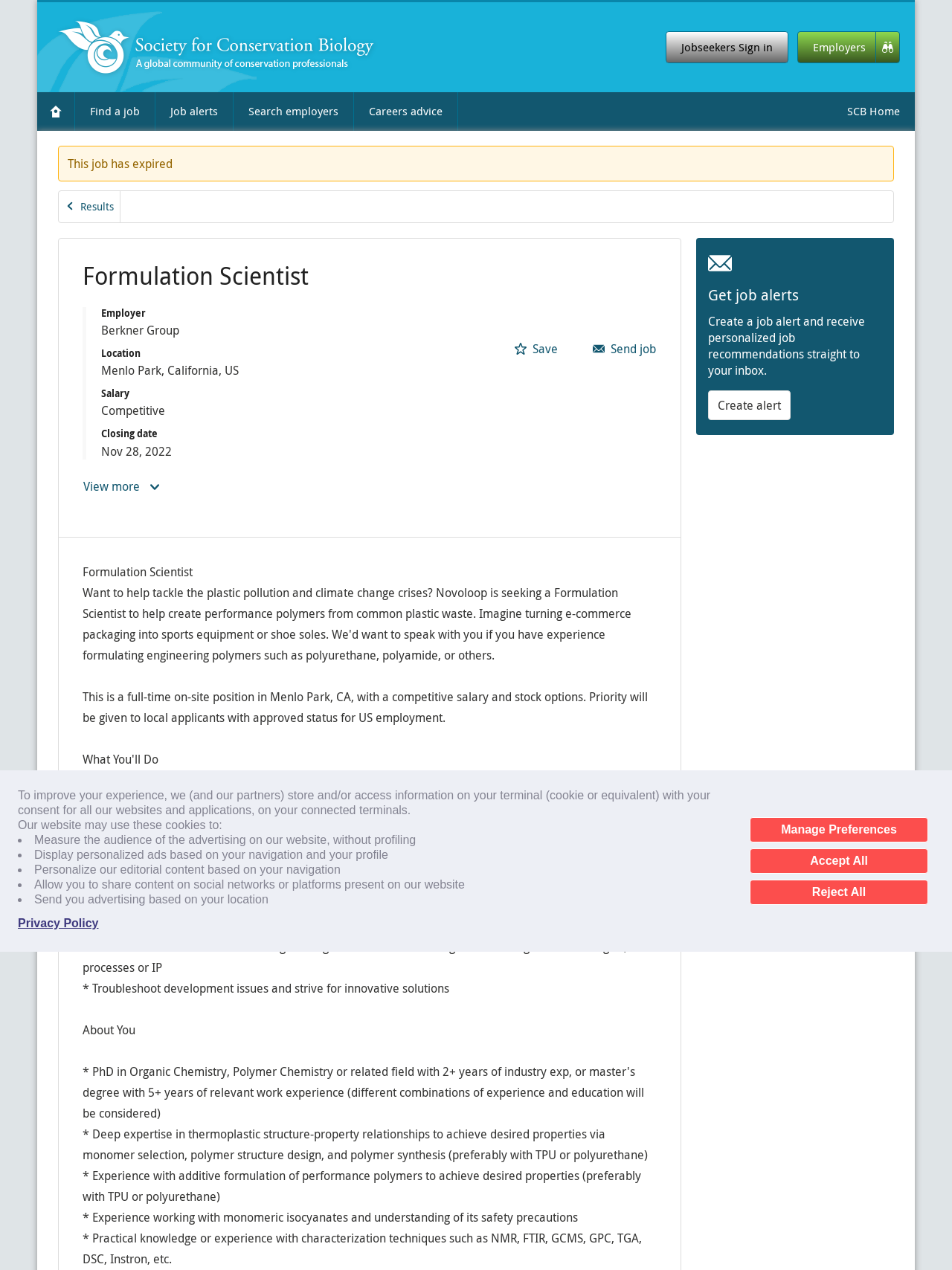Determine the bounding box coordinates for the region that must be clicked to execute the following instruction: "Send job to others".

[0.622, 0.26, 0.69, 0.289]